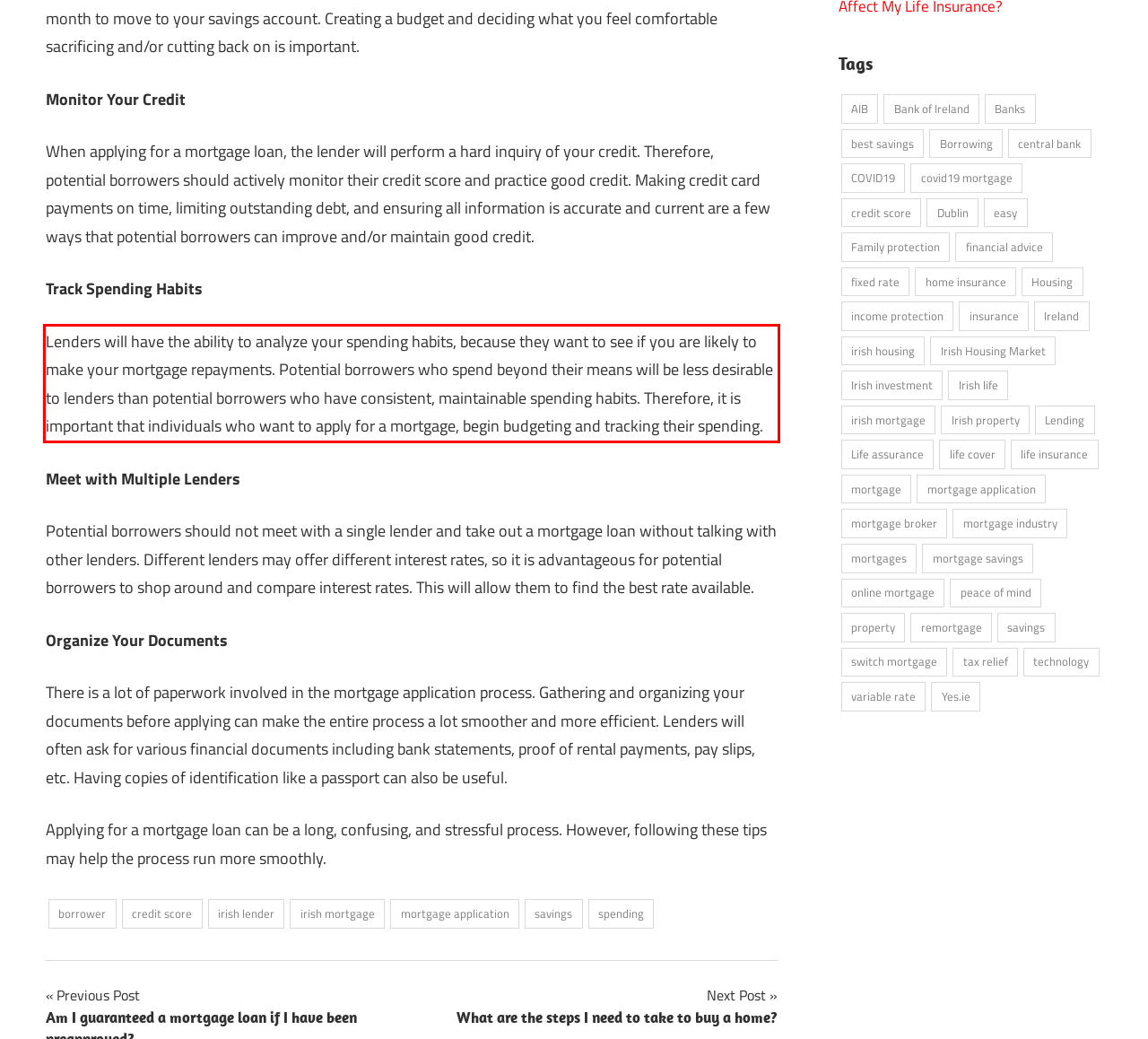You are given a screenshot showing a webpage with a red bounding box. Perform OCR to capture the text within the red bounding box.

Lenders will have the ability to analyze your spending habits, because they want to see if you are likely to make your mortgage repayments. Potential borrowers who spend beyond their means will be less desirable to lenders than potential borrowers who have consistent, maintainable spending habits. Therefore, it is important that individuals who want to apply for a mortgage, begin budgeting and tracking their spending.